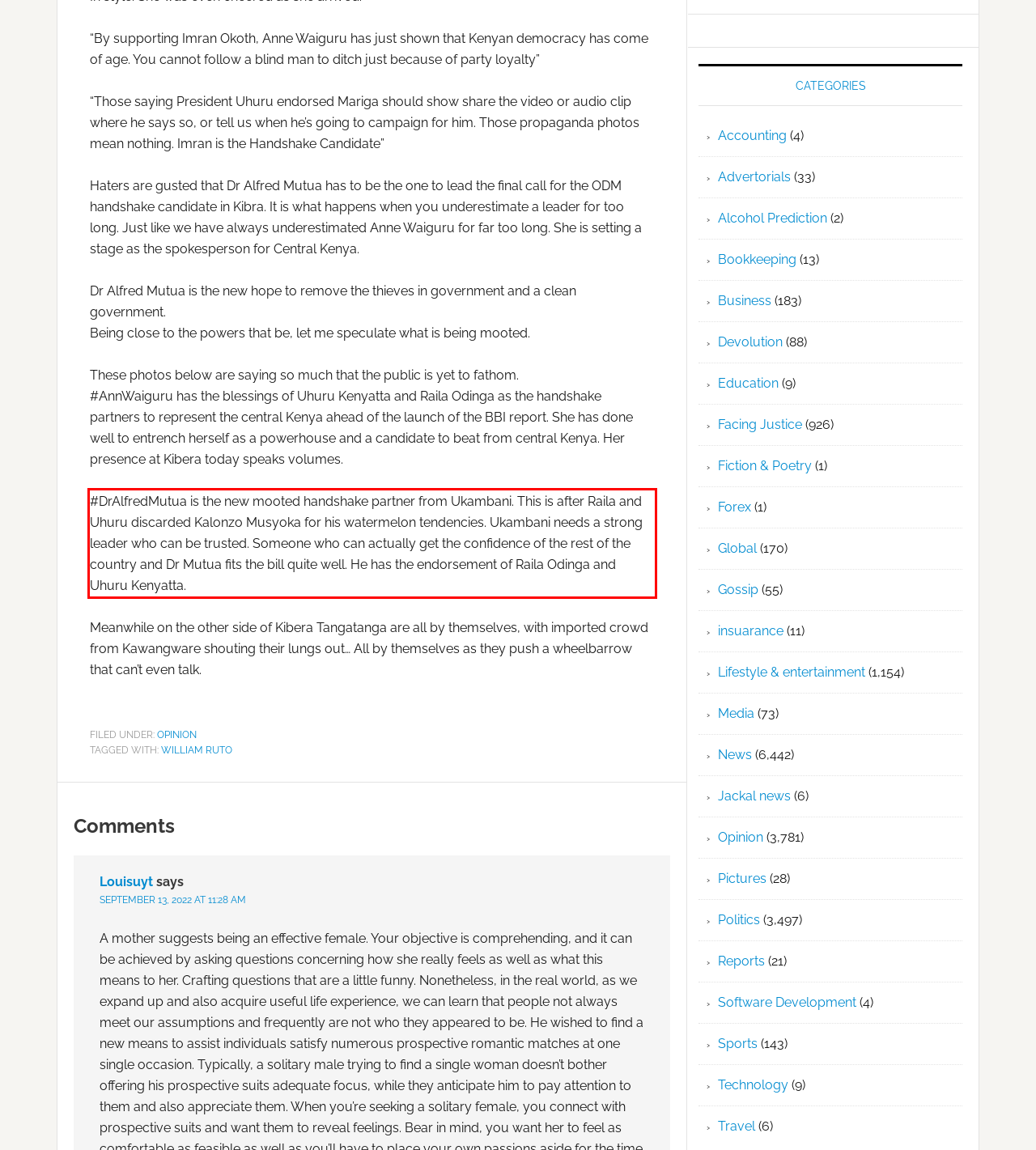You are given a screenshot of a webpage with a UI element highlighted by a red bounding box. Please perform OCR on the text content within this red bounding box.

#DrAlfredMutua is the new mooted handshake partner from Ukambani. This is after Raila and Uhuru discarded Kalonzo Musyoka for his watermelon tendencies. Ukambani needs a strong leader who can be trusted. Someone who can actually get the confidence of the rest of the country and Dr Mutua fits the bill quite well. He has the endorsement of Raila Odinga and Uhuru Kenyatta.